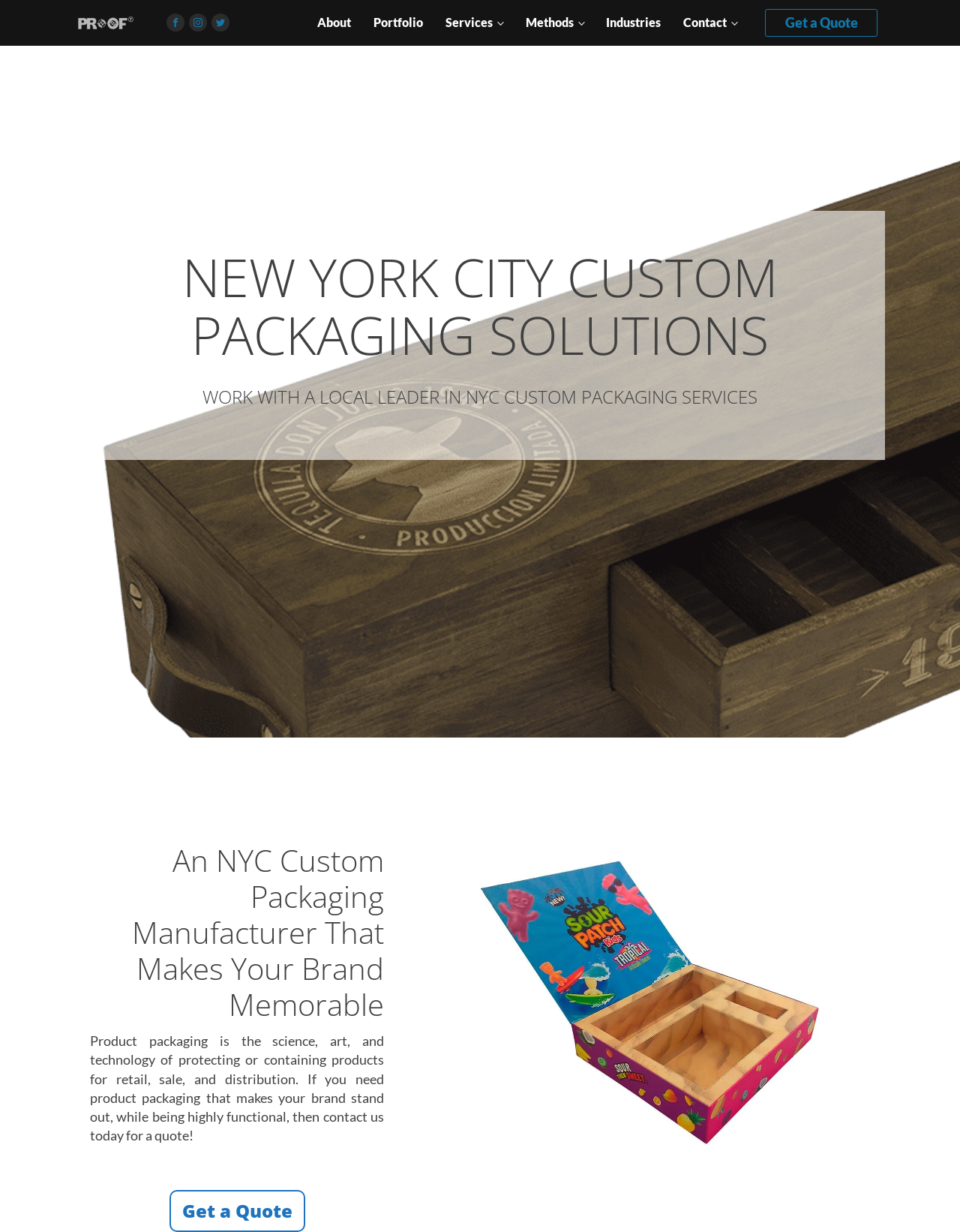Answer the question in one word or a short phrase:
What is the main service offered?

Custom Packaging Solutions